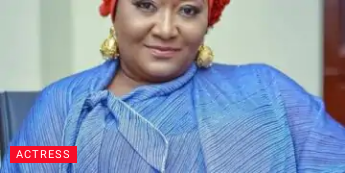What is the actress's hair color? Examine the screenshot and reply using just one word or a brief phrase.

Red